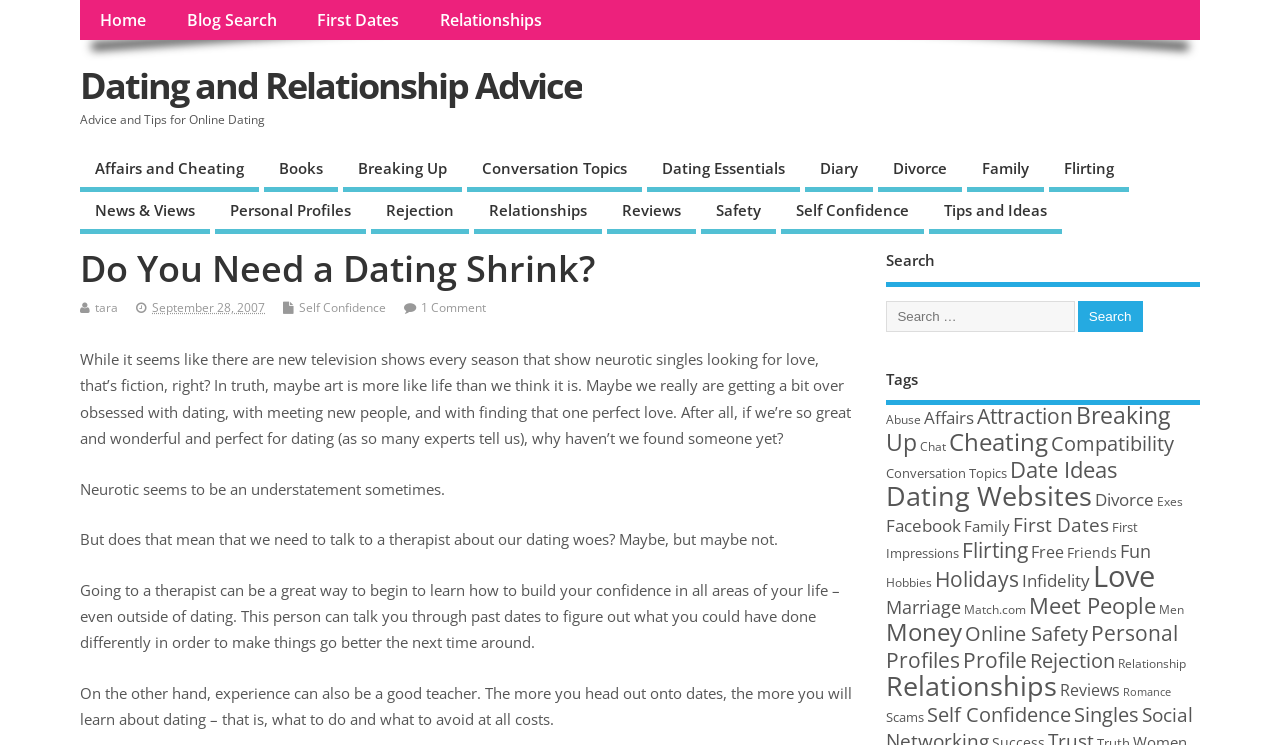Explain the features and main sections of the webpage comprehensively.

This webpage is about dating and relationship advice. At the top, there are several links to different sections of the website, including "Home", "Blog Search", "First Dates", and "Relationships". Below these links, there is a heading that reads "Do You Need a Dating Shrink?" followed by a paragraph of text that discusses the idea of seeking therapy to improve one's dating life.

To the right of the heading, there is a section with a search box and a "Search" button, allowing users to search for specific topics on the website. Below this, there is a list of tags or categories, each with a number of items associated with it, such as "Abuse", "Affairs", "Attraction", and "Breaking Up". These tags are likely links to articles or posts related to each topic.

The main content of the webpage is a series of paragraphs that discuss the idea of seeking therapy to improve one's dating life. The text argues that while therapy can be helpful, it's not the only way to learn and grow, and that experience and self-reflection can also be valuable tools. The paragraphs are separated by blank lines, making it easy to read and follow.

At the bottom of the webpage, there are more links to different sections of the website, including "Dating and Relationship Advice", "News & Views", and "Reviews". There is also a link to a specific article or post titled "Self Confidence". Overall, the webpage appears to be a blog or article about dating and relationships, with a focus on providing advice and guidance to readers.